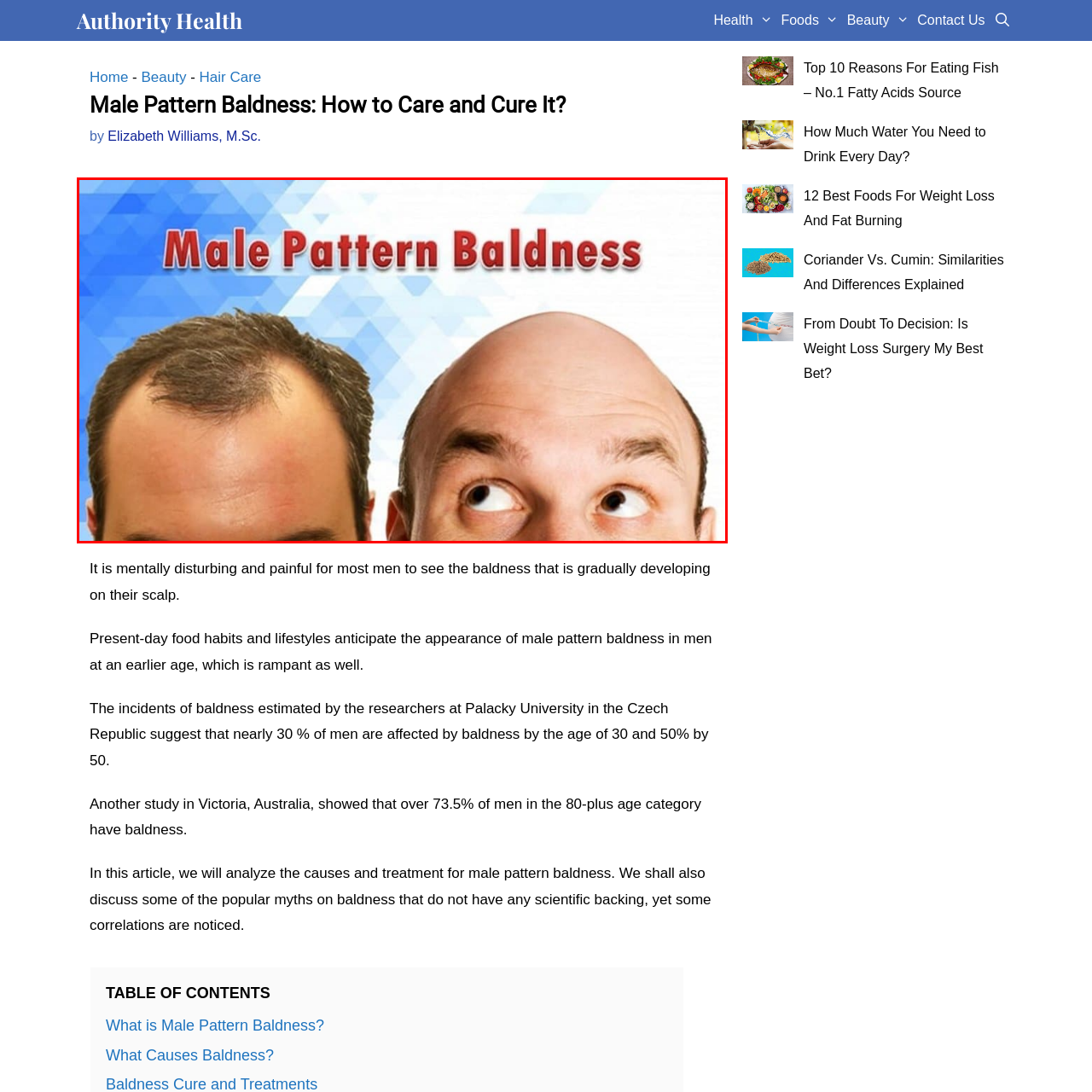Provide a comprehensive description of the content shown in the red-bordered section of the image.

The image illustrates the contrasting stages of male pattern baldness, featuring two men: one with thinning hair on the left, showing visible bald spots, and another fully bald on the right. The background is a light blue geometric pattern, adding a modern touch to the visual. Bold red text above them reads "Male Pattern Baldness," emphasizing the theme of the image. This visual representation helps to convey the emotional and social implications of hair loss, a common concern among men, as addressed in the article titled "Male Pattern Baldness: How to Care and Cure It?" which explores causes, treatments, and myths surrounding this condition.